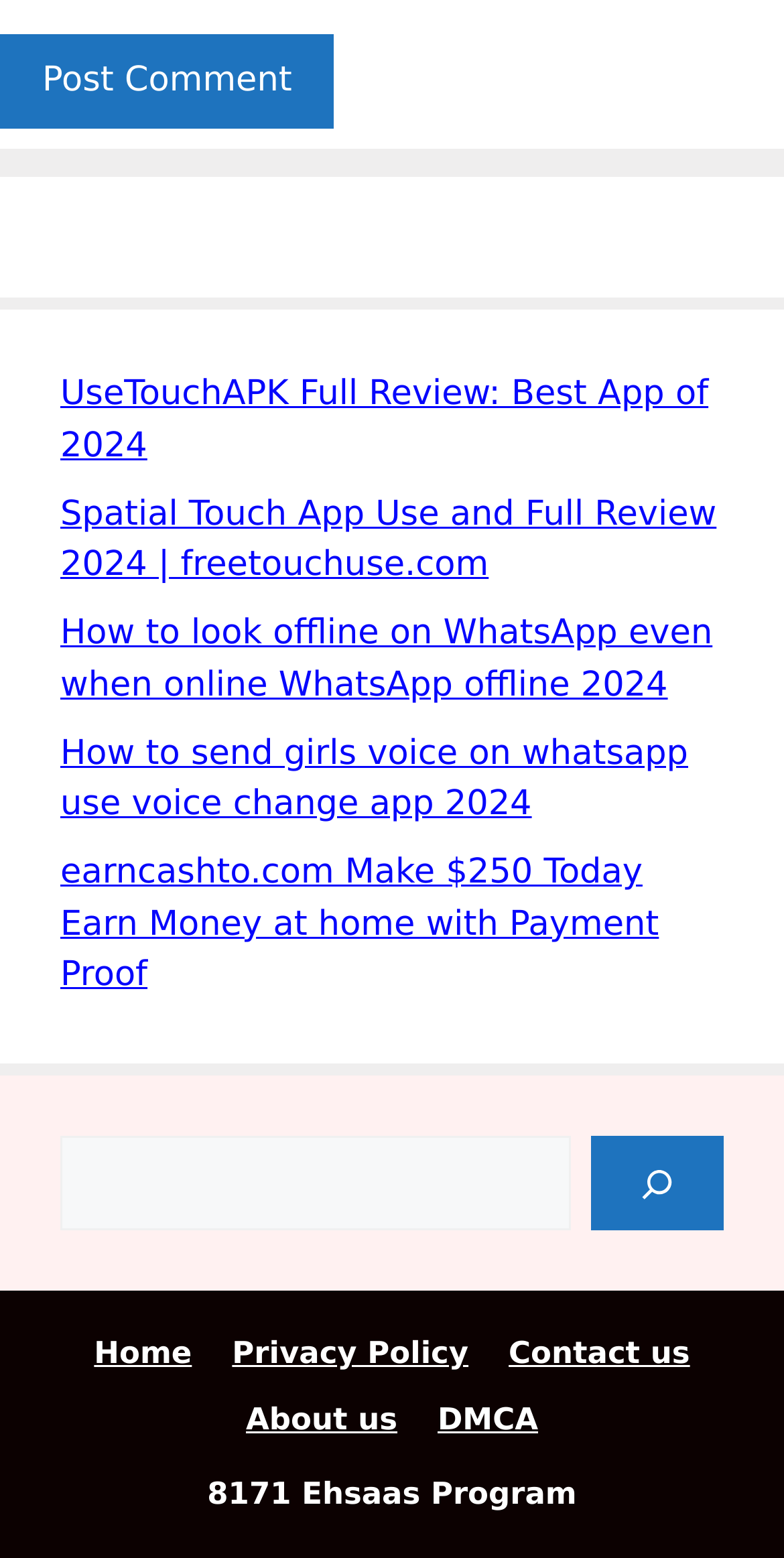Answer in one word or a short phrase: 
How many links are present in the middle section?

5